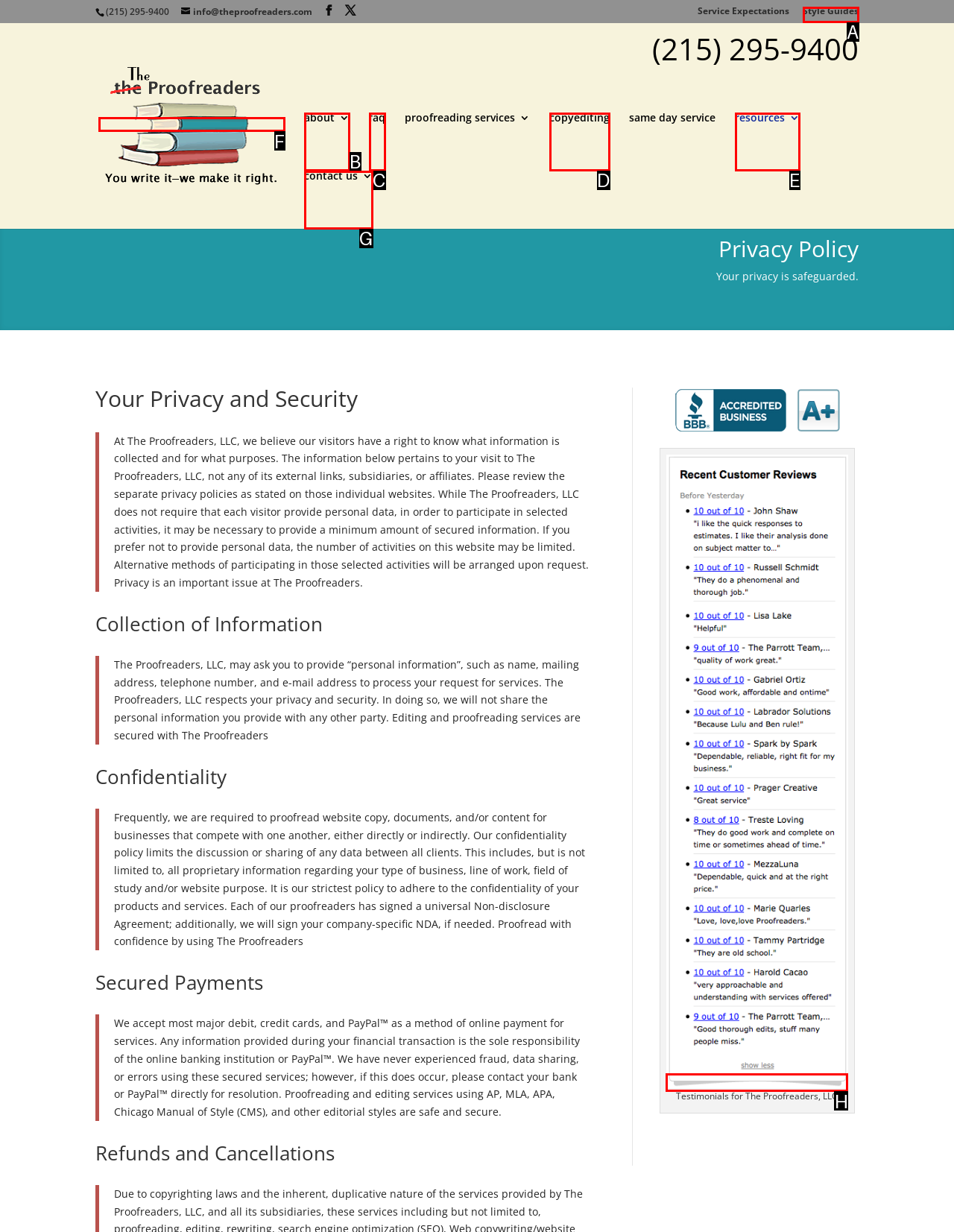Using the element description: alt="Proofreading and Editing Services", select the HTML element that matches best. Answer with the letter of your choice.

F